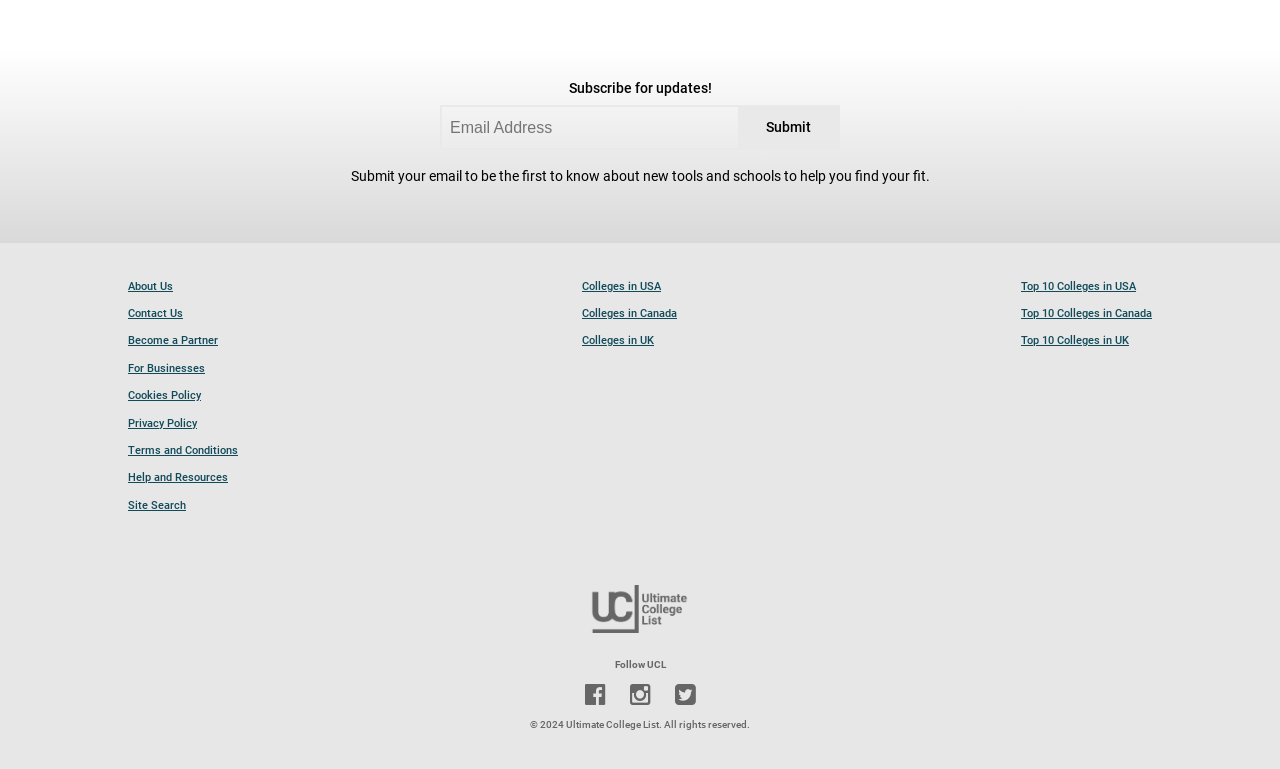Provide the bounding box coordinates, formatted as (top-left x, top-left y, bottom-right x, bottom-right y), with all values being floating point numbers between 0 and 1. Identify the bounding box of the UI element that matches the description: Submit

[0.577, 0.14, 0.655, 0.193]